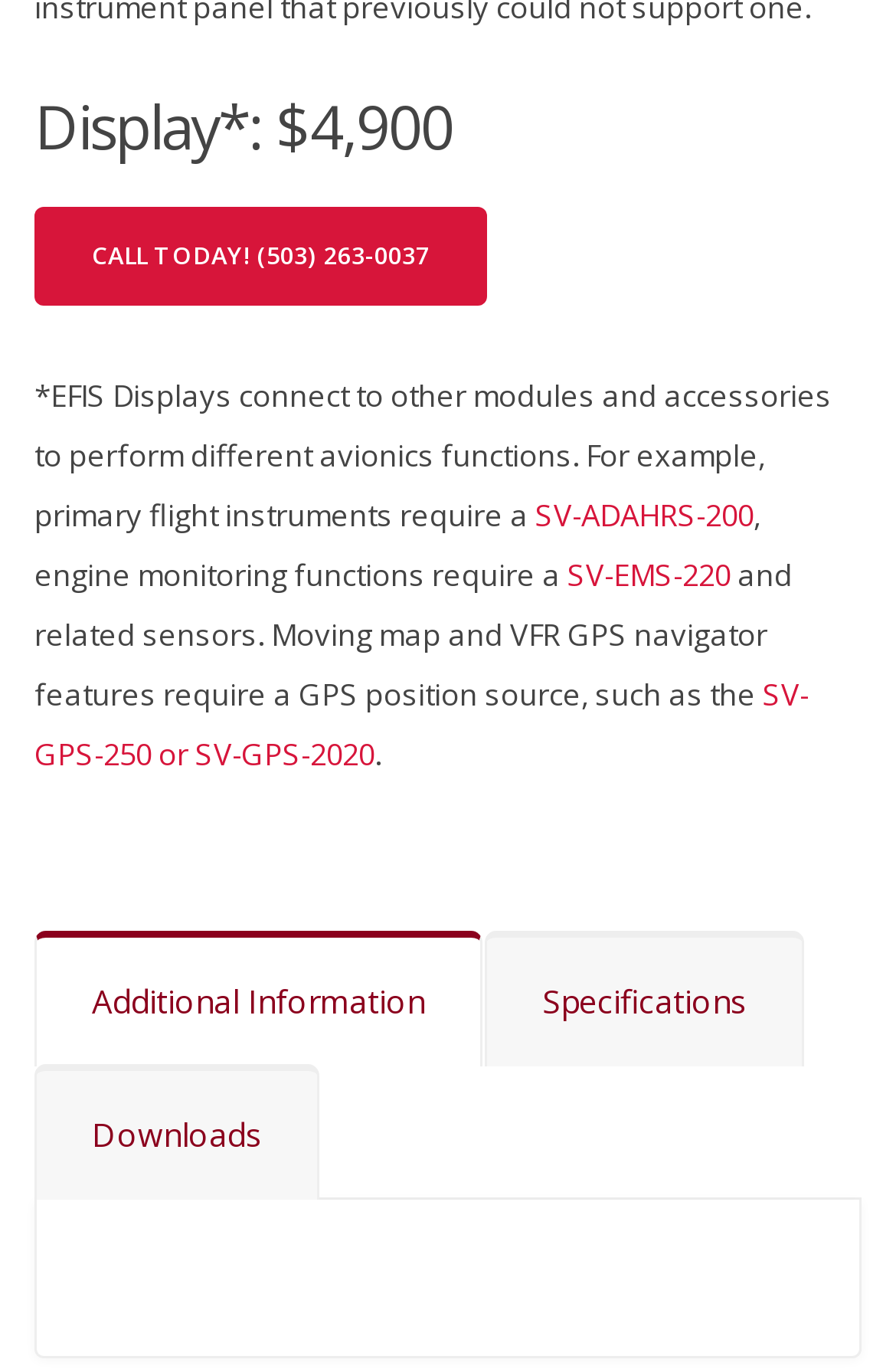Use a single word or phrase to answer the question:
What is the price of the EFIS display?

$4,900